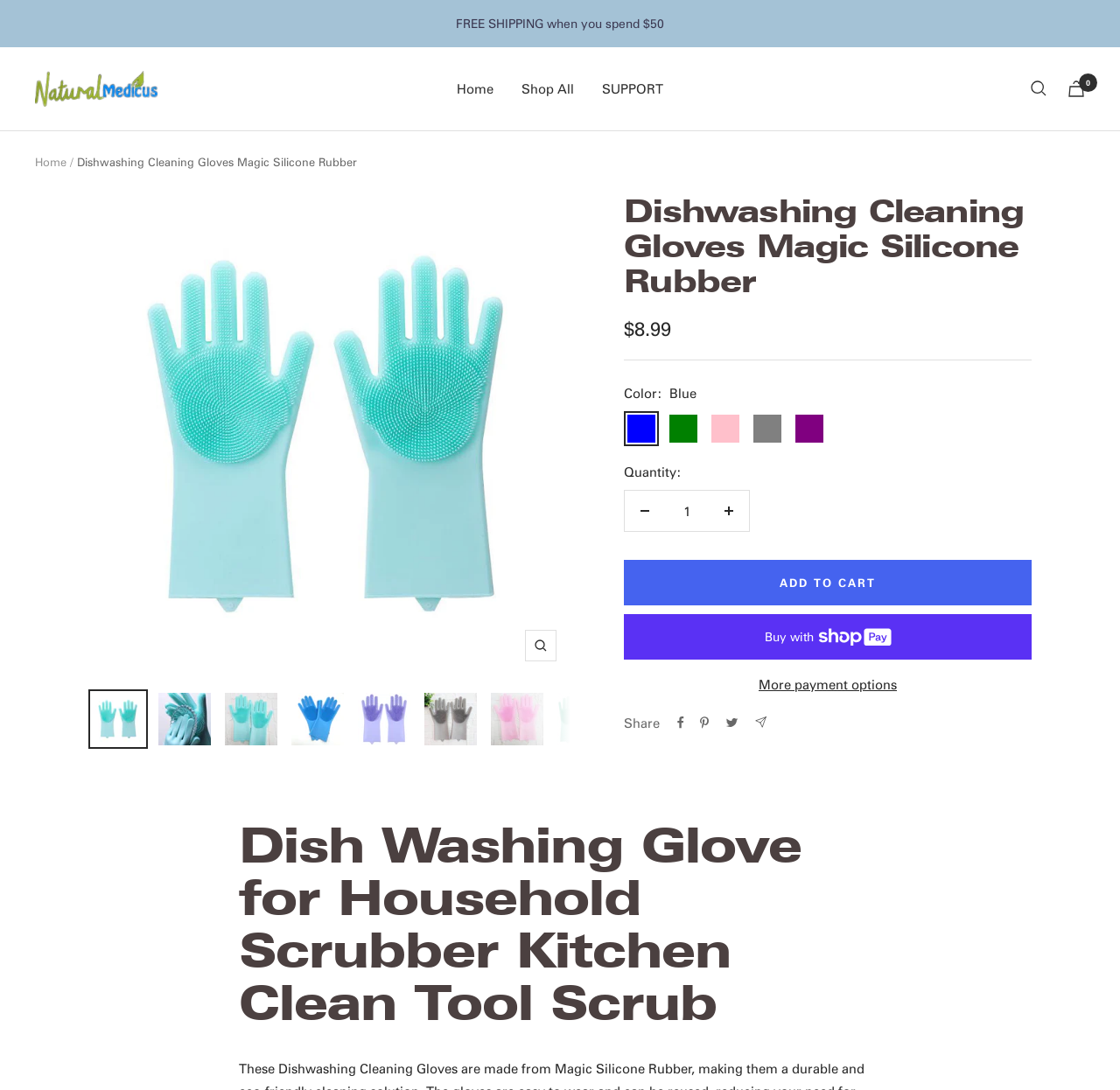Please identify the bounding box coordinates of the element on the webpage that should be clicked to follow this instruction: "Search for a product". The bounding box coordinates should be given as four float numbers between 0 and 1, formatted as [left, top, right, bottom].

[0.92, 0.074, 0.934, 0.089]